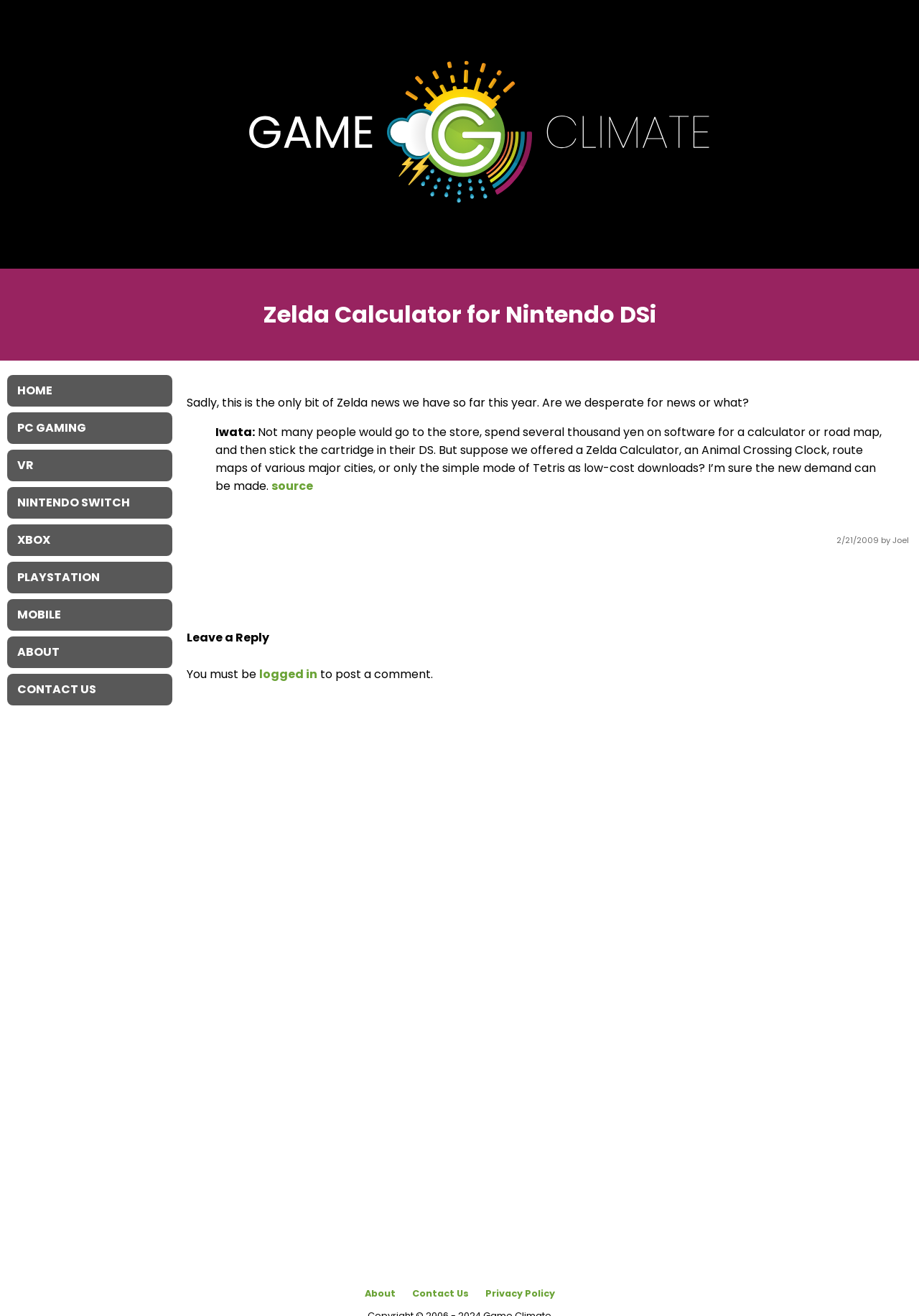Please locate the clickable area by providing the bounding box coordinates to follow this instruction: "Click on the 'Game Climate' link".

[0.211, 0.147, 0.789, 0.16]